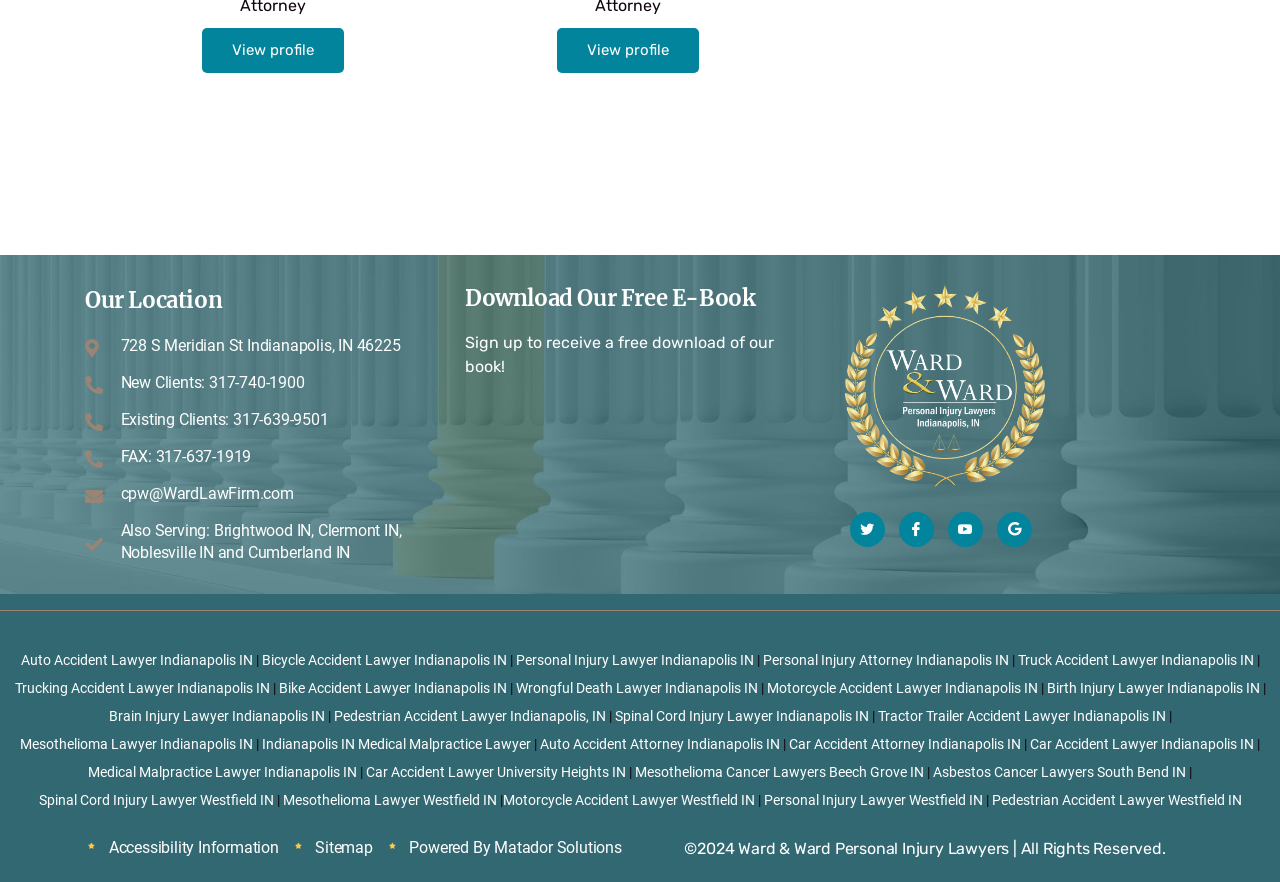Please respond to the question using a single word or phrase:
What is the phone number for new clients?

317-740-1900